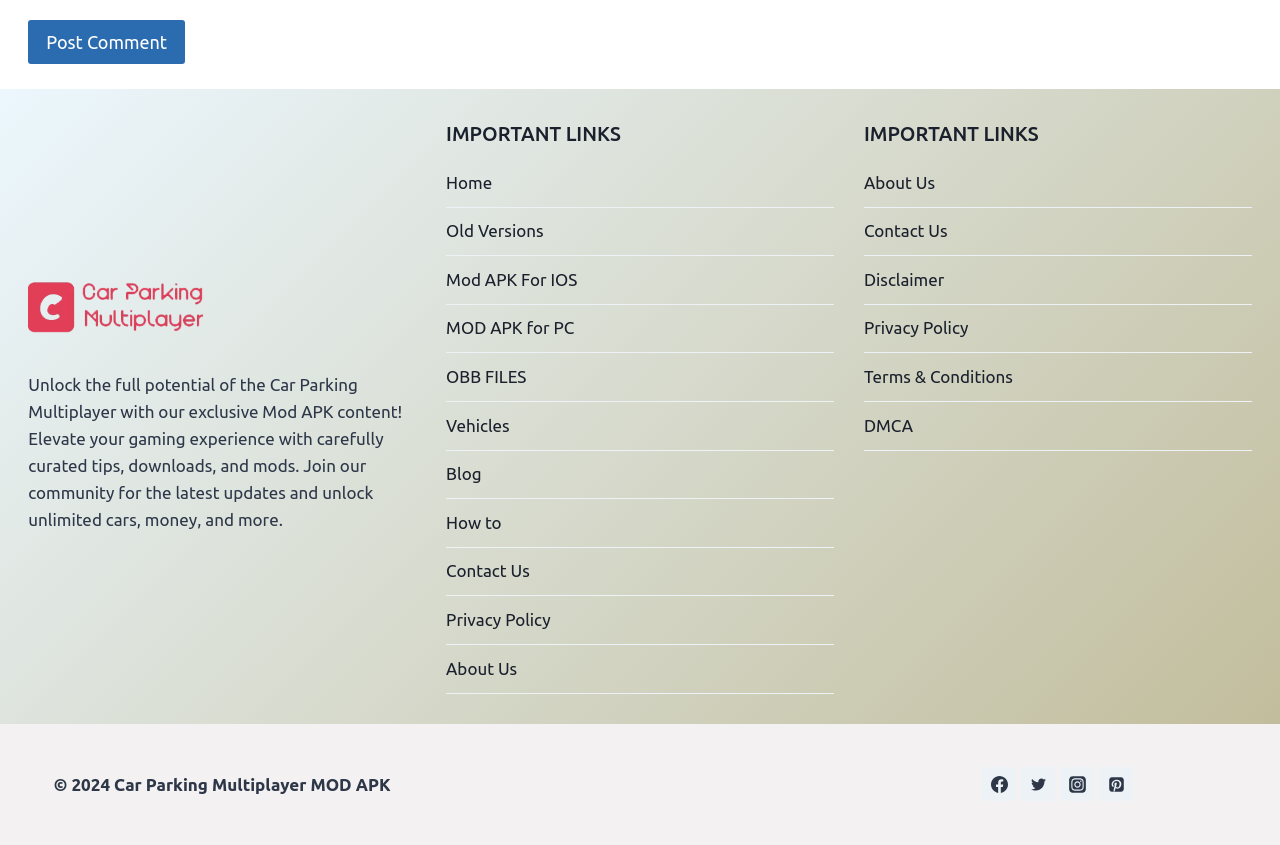Identify the bounding box coordinates of the clickable section necessary to follow the following instruction: "Follow the 'Facebook' link". The coordinates should be presented as four float numbers from 0 to 1, i.e., [left, top, right, bottom].

[0.767, 0.908, 0.794, 0.948]